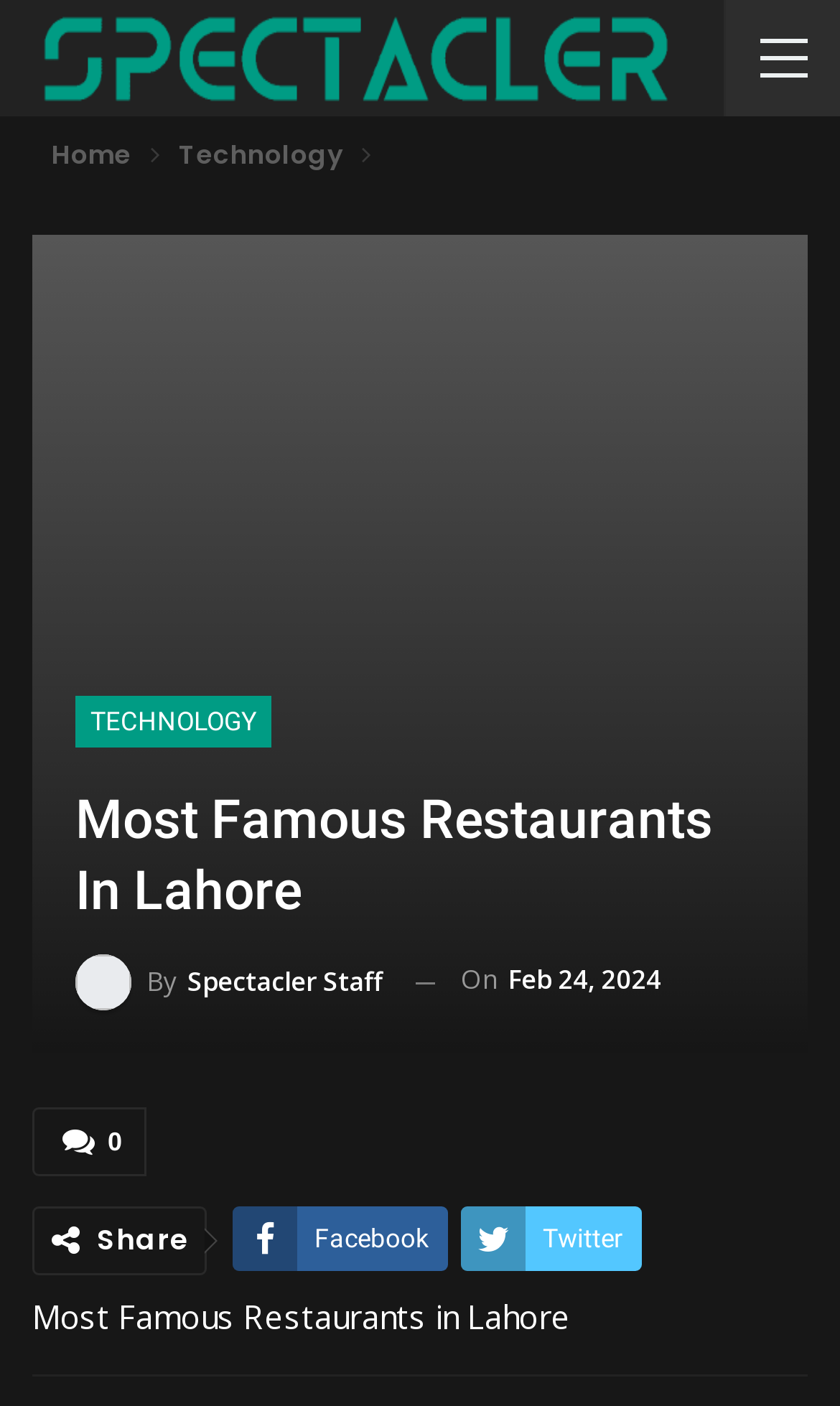Provide a one-word or short-phrase response to the question:
What is the purpose of the breadcrumbs navigation?

To navigate to home